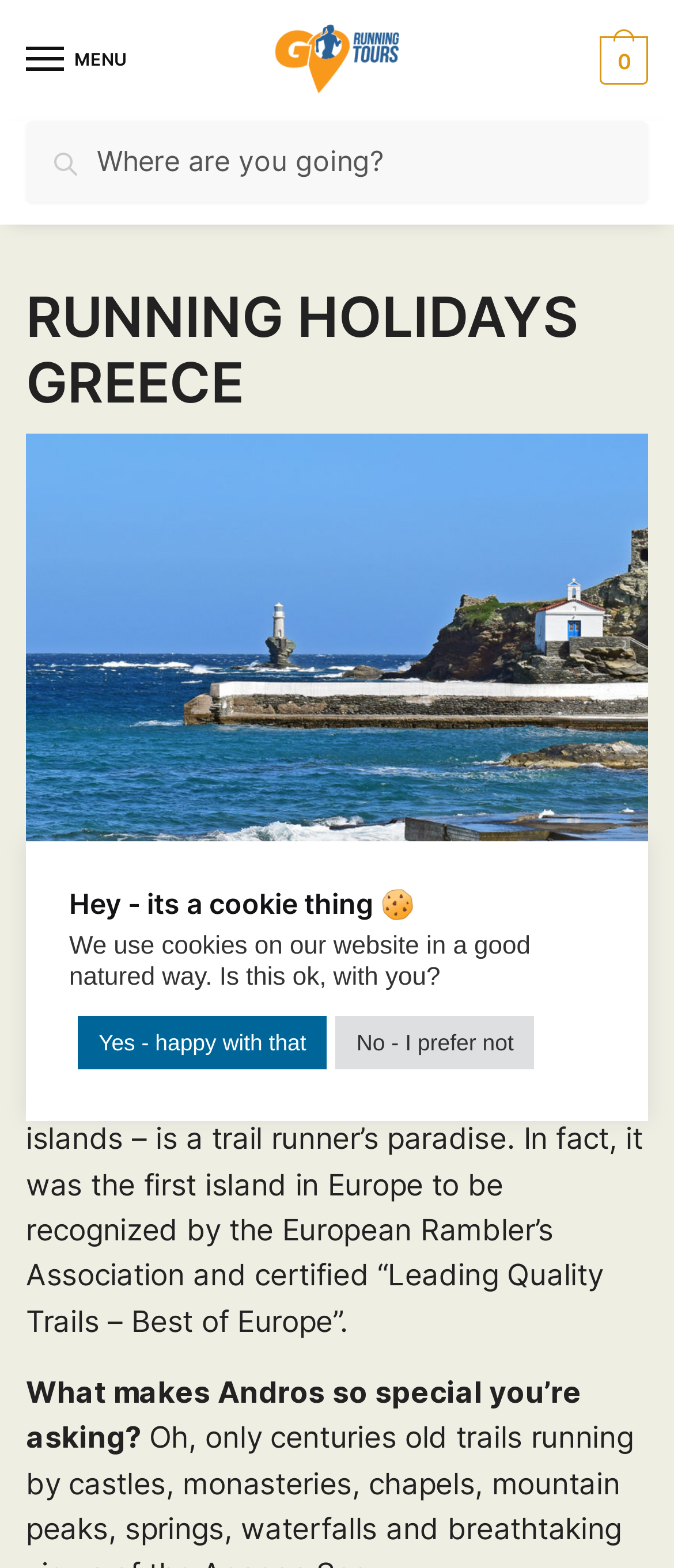What is the name of the Greek island mentioned?
Please give a well-detailed answer to the question.

The webpage mentions Andros as a trail runner's paradise, and it was the first island in Europe to be recognized by the European Rambler's Association and certified 'Leading Quality Trails - Best of Europe'.